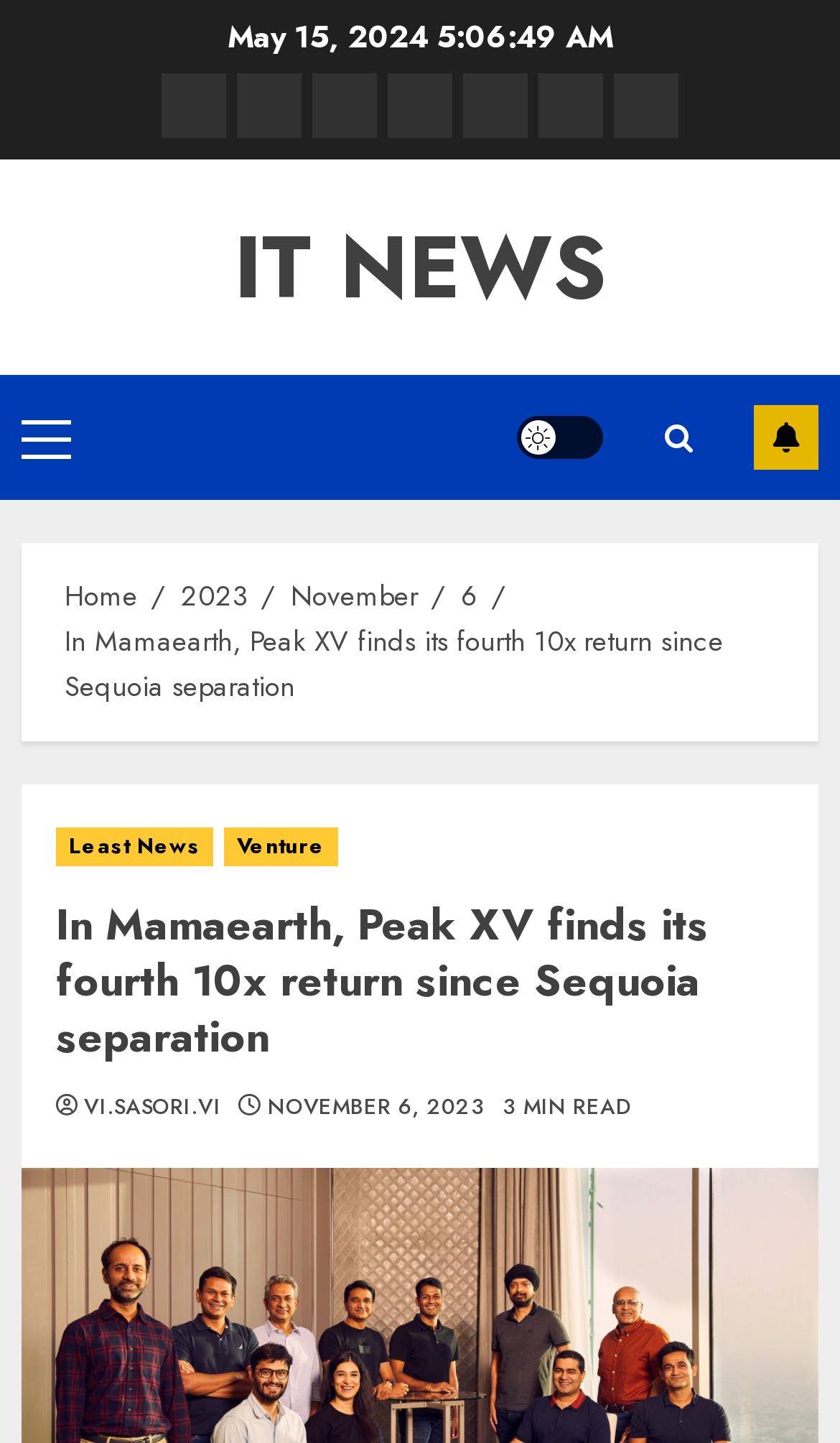Respond to the following question with a brief word or phrase:
How many minutes does it take to read the current article?

3